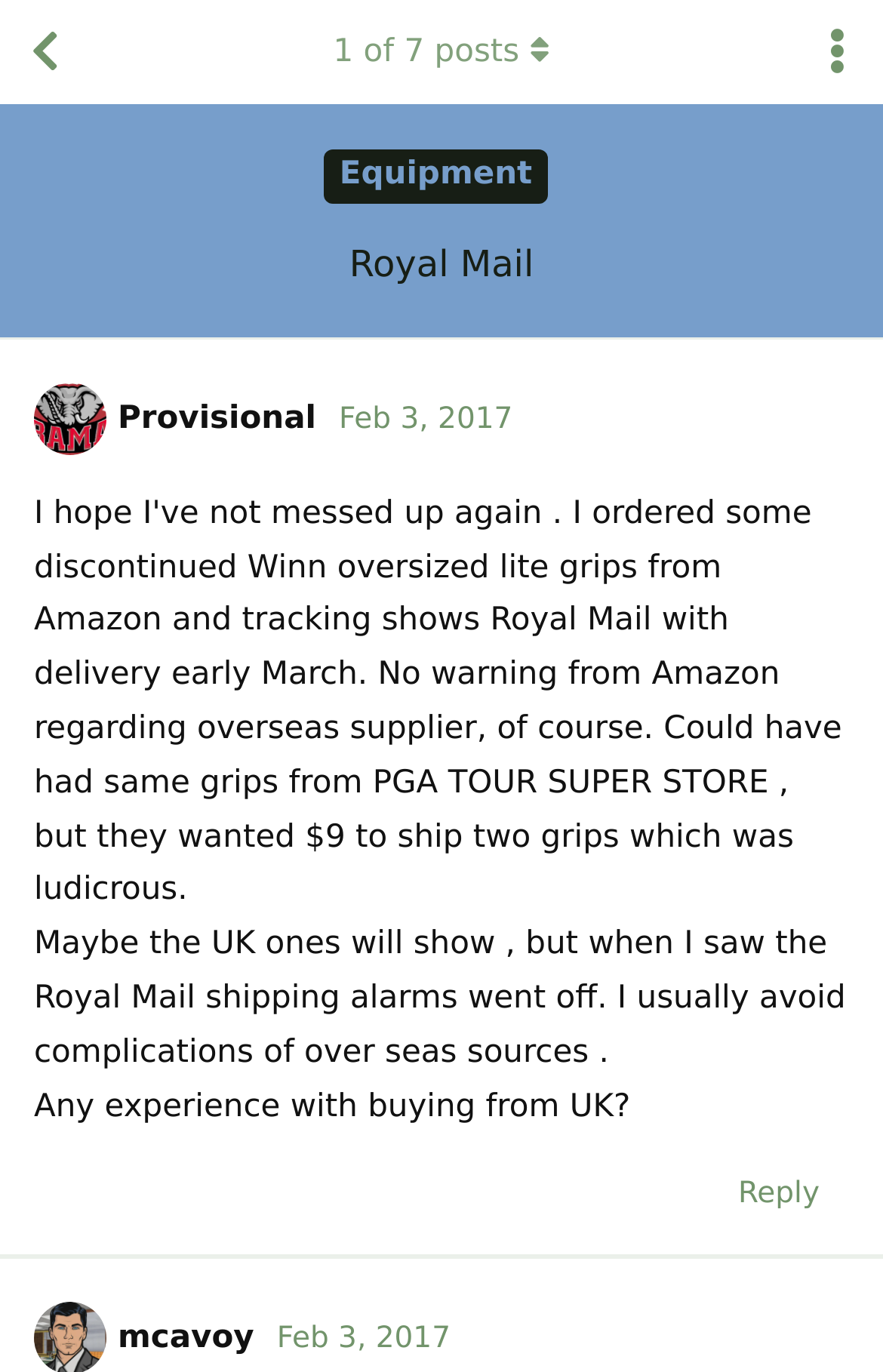Using the provided element description: "Feb 3, 2017", determine the bounding box coordinates of the corresponding UI element in the screenshot.

[0.384, 0.293, 0.581, 0.318]